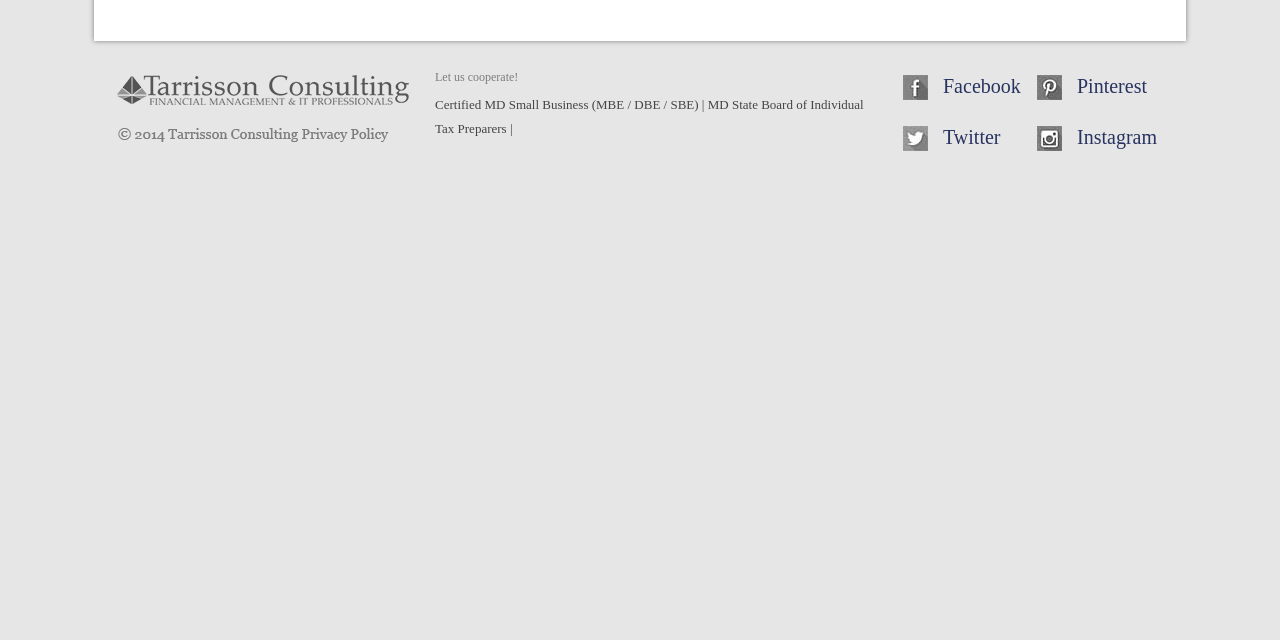Please determine the bounding box coordinates, formatted as (top-left x, top-left y, bottom-right x, bottom-right y), with all values as floating point numbers between 0 and 1. Identify the bounding box of the region described as: Twitter

[0.705, 0.197, 0.782, 0.232]